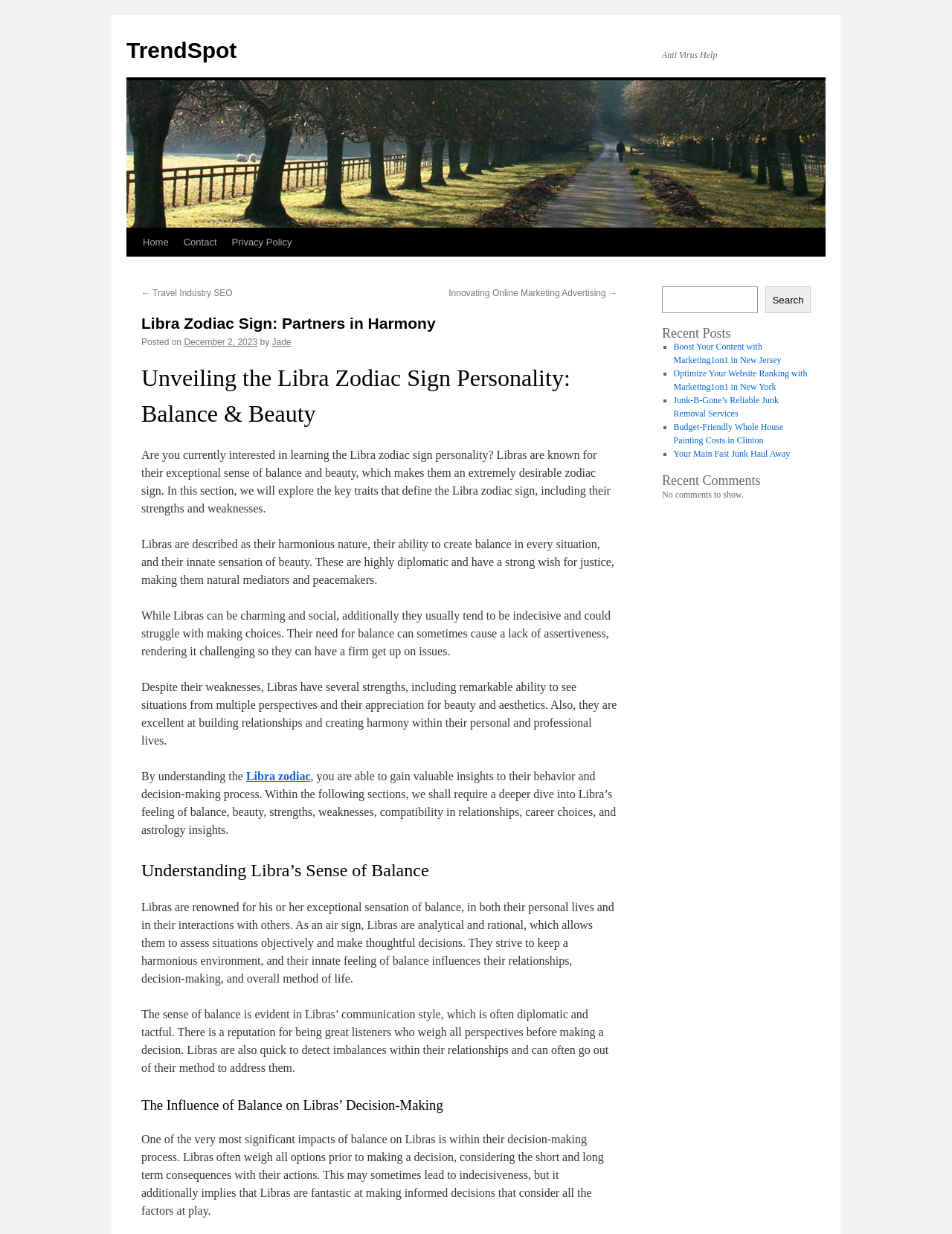Identify the coordinates of the bounding box for the element that must be clicked to accomplish the instruction: "Click on the 'Contact' link".

[0.185, 0.185, 0.236, 0.208]